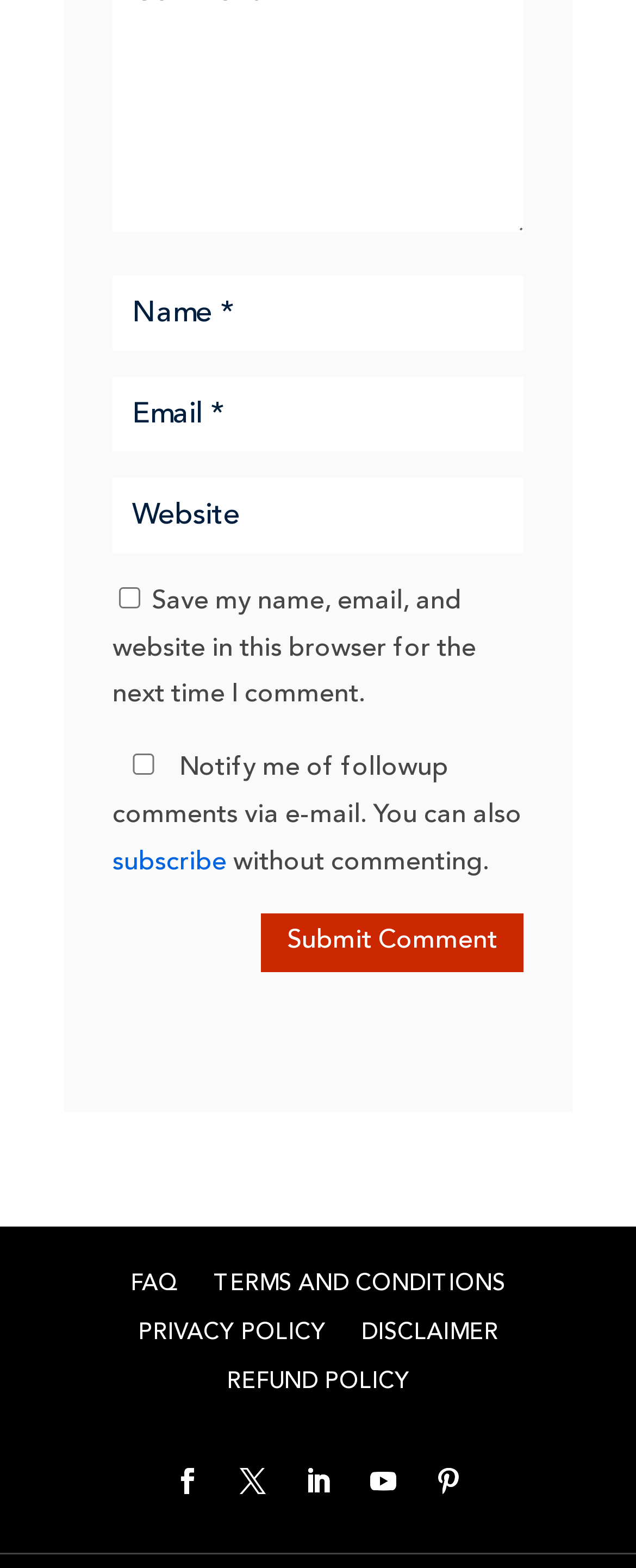Based on the element description "alt="junkmailman"", predict the bounding box coordinates of the UI element.

None